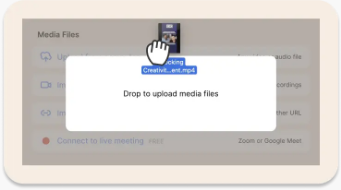Describe every important feature and element in the image comprehensively.

The image features a user interface for uploading media files, prominently displaying an upload area labeled "Drop to upload media files." A hand icon indicates that a file is being dragged and ready to be dropped into the upload zone. The image suggests that the user is in the process of selecting a video or audio file, with a specific file named "Creativ...ent.mp4" highlighted, implying it is currently being transferred for upload. This feature likely supports various file types, facilitating the integration of content from local storage or online platforms. The design emphasizes a straightforward, interactive approach to file management in a multimedia context.